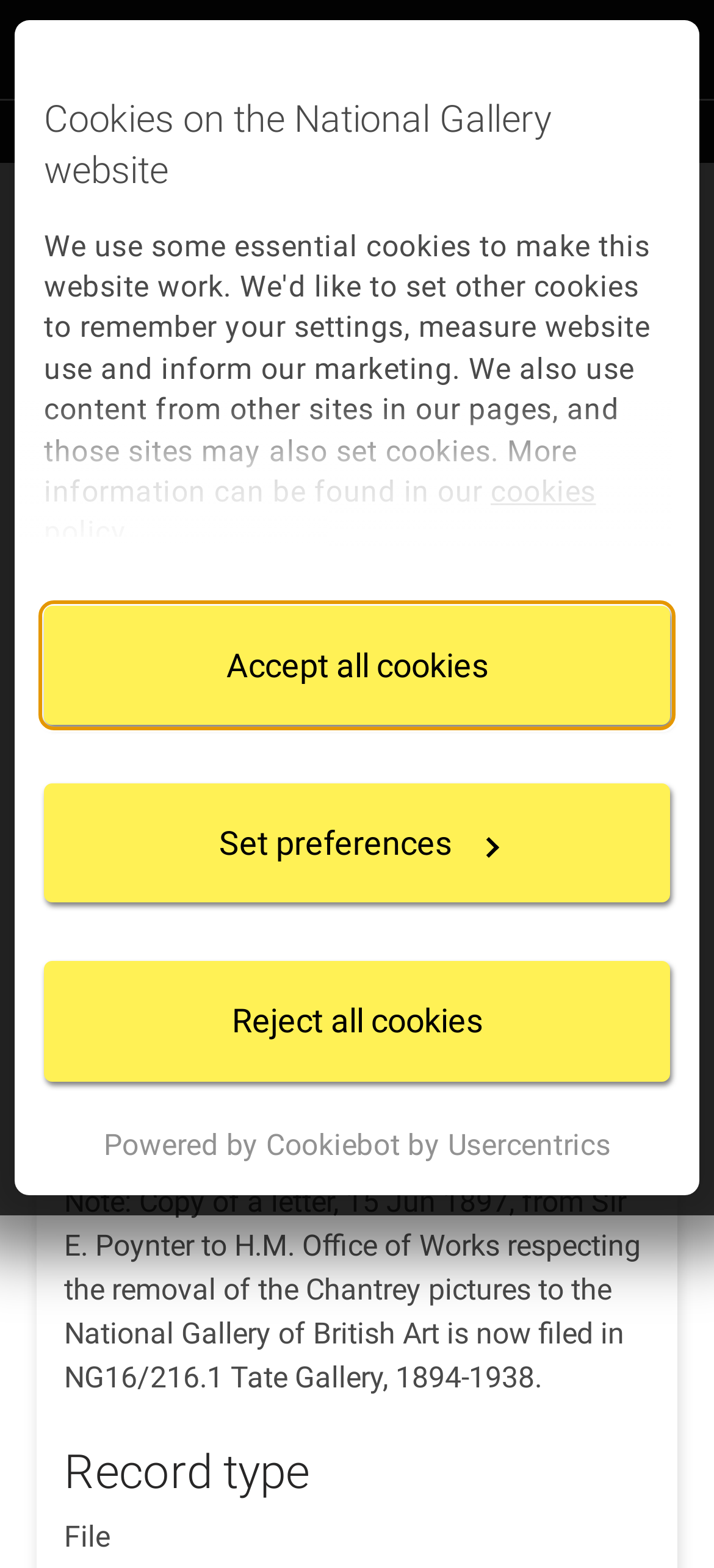Write a detailed summary of the webpage, including text, images, and layout.

The webpage appears to be an archive page from the National Gallery, London, displaying a meeting of the Trustees on Tuesday, 6 July 1897. At the top of the page, there is a dialog box for cookie settings, which takes up most of the screen. Within this dialog, there are three buttons: "Reject all cookies", "Set preferences", and "Accept all cookies", with the latter being focused. Below the dialog box, there is a link to skip to the main content.

The main content area is divided into several sections. On the top left, there is a navigation menu with links to the Research Centre, Archive, and a search function. Below this, there is a breadcrumb navigation bar with links to the Archive and a search function. 

The main content section displays information about the meeting, including the title, date, archive reference number, and description. The description is a lengthy text that mentions a letter from Sir E. Poynter to H.M. Office of Works regarding the removal of the Chantrey pictures to the National Gallery of British Art. 

On the right side of the page, there are several buttons, including "Add to my list" and links to the National Gallery home page. There are also several images on the page, including the National Gallery logo and an image for the "Open main menu" button.